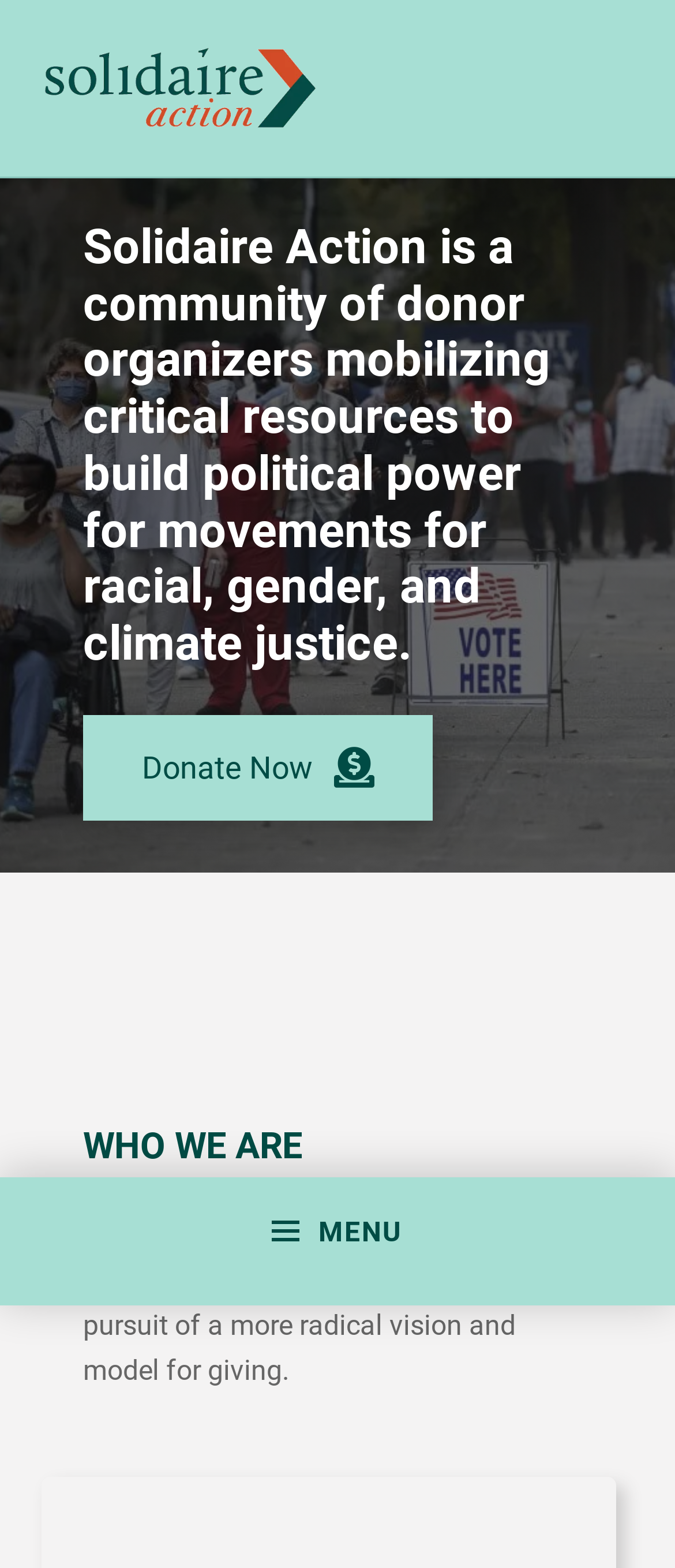Given the description Menu, predict the bounding box coordinates of the UI element. Ensure the coordinates are in the format (top-left x, top-left y, bottom-right x, bottom-right y) and all values are between 0 and 1.

[0.0, 0.751, 1.0, 0.832]